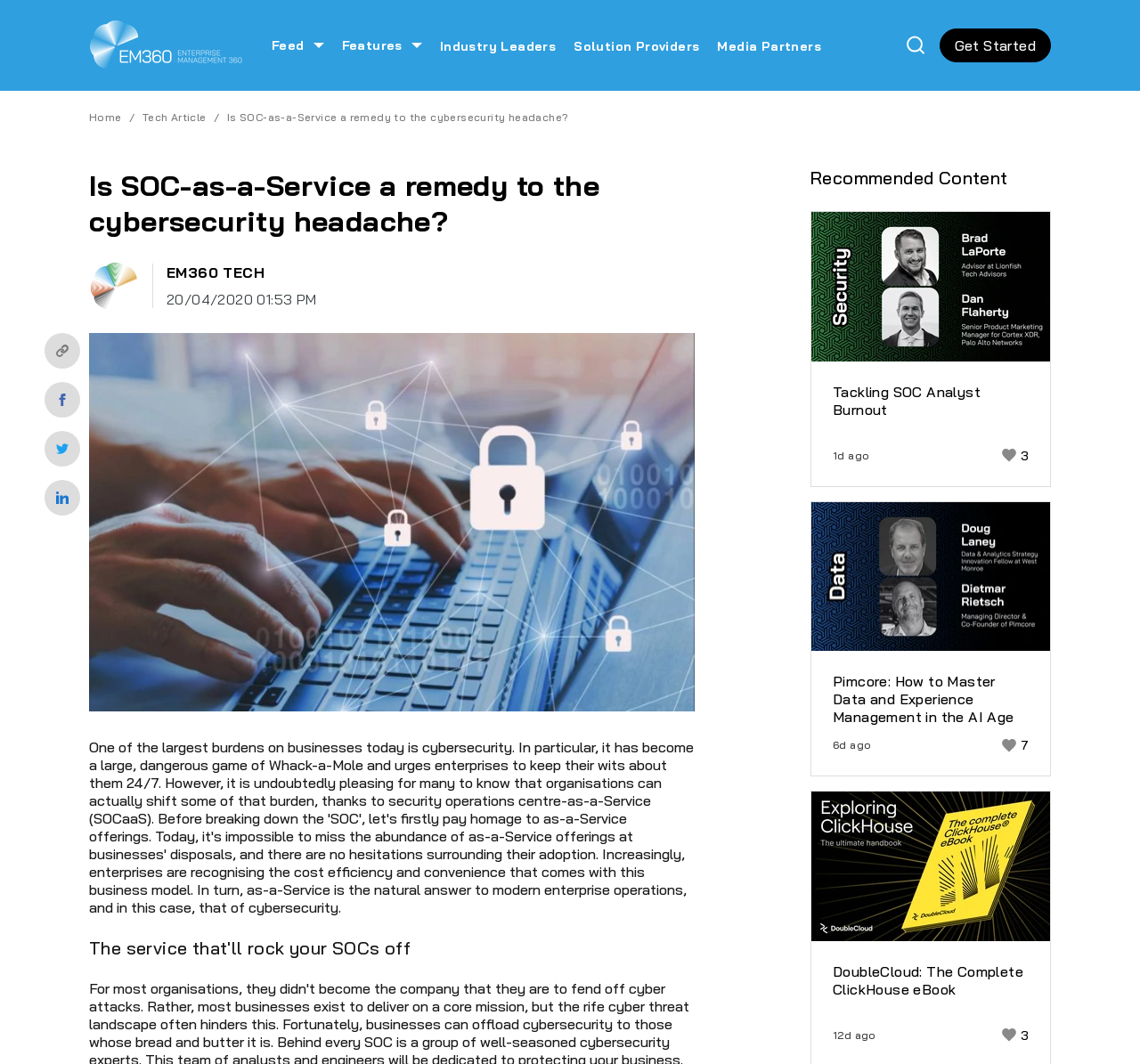Using the given element description, provide the bounding box coordinates (top-left x, top-left y, bottom-right x, bottom-right y) for the corresponding UI element in the screenshot: News & Events

None